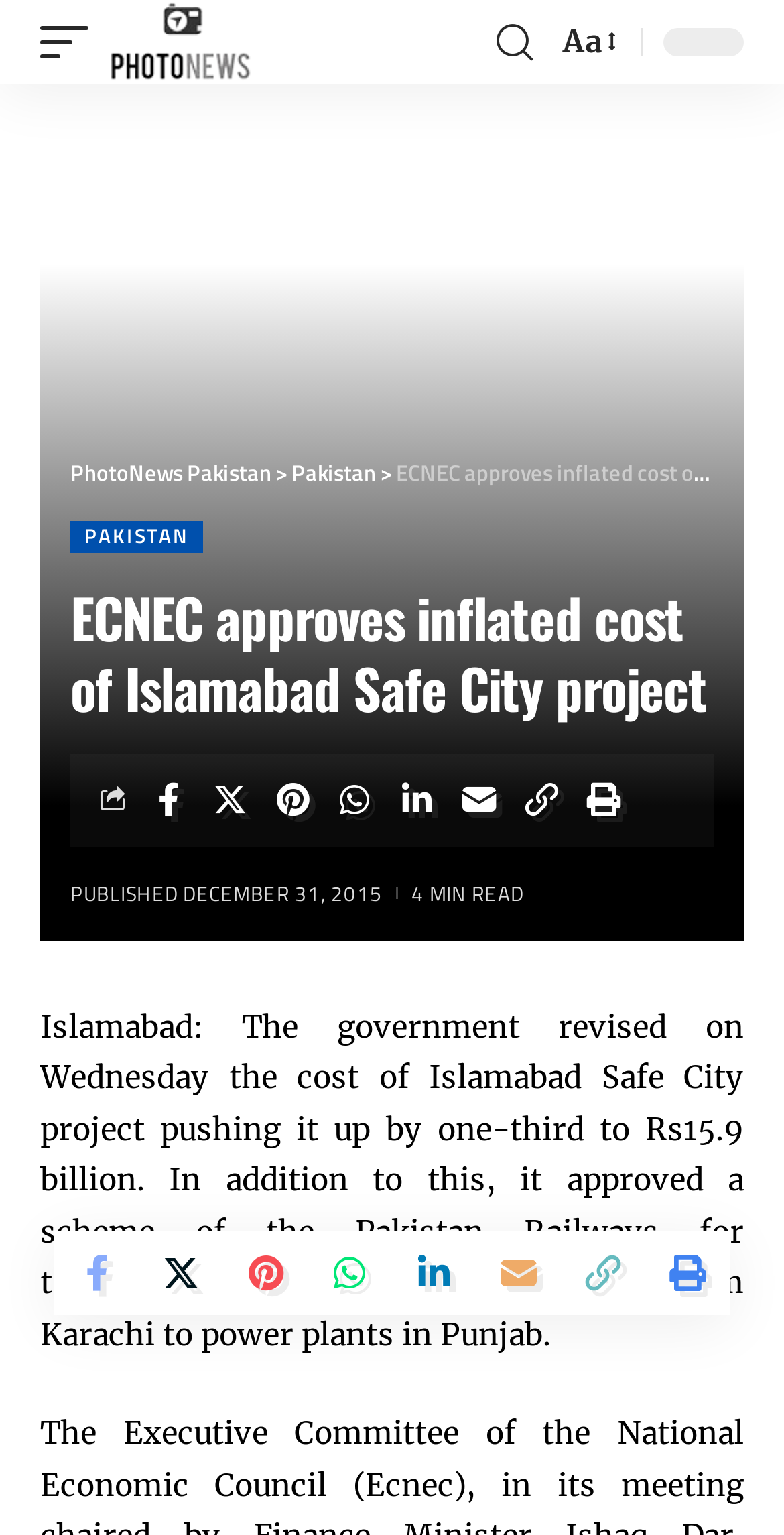Please give a succinct answer to the question in one word or phrase:
What is the name of the project mentioned in the article?

Islamabad Safe City project